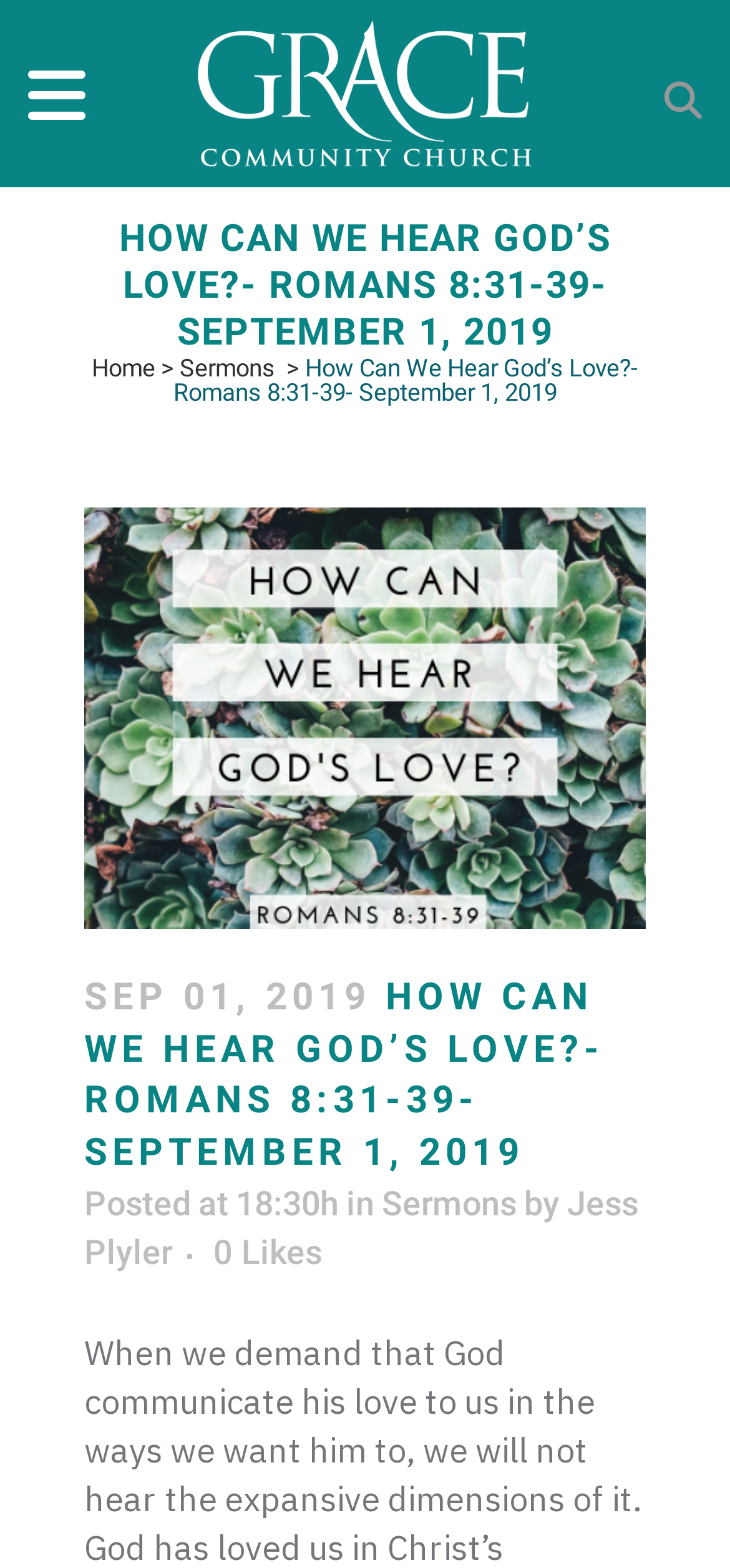Who is the author of the sermon?
Refer to the image and provide a one-word or short phrase answer.

Jess Plyler